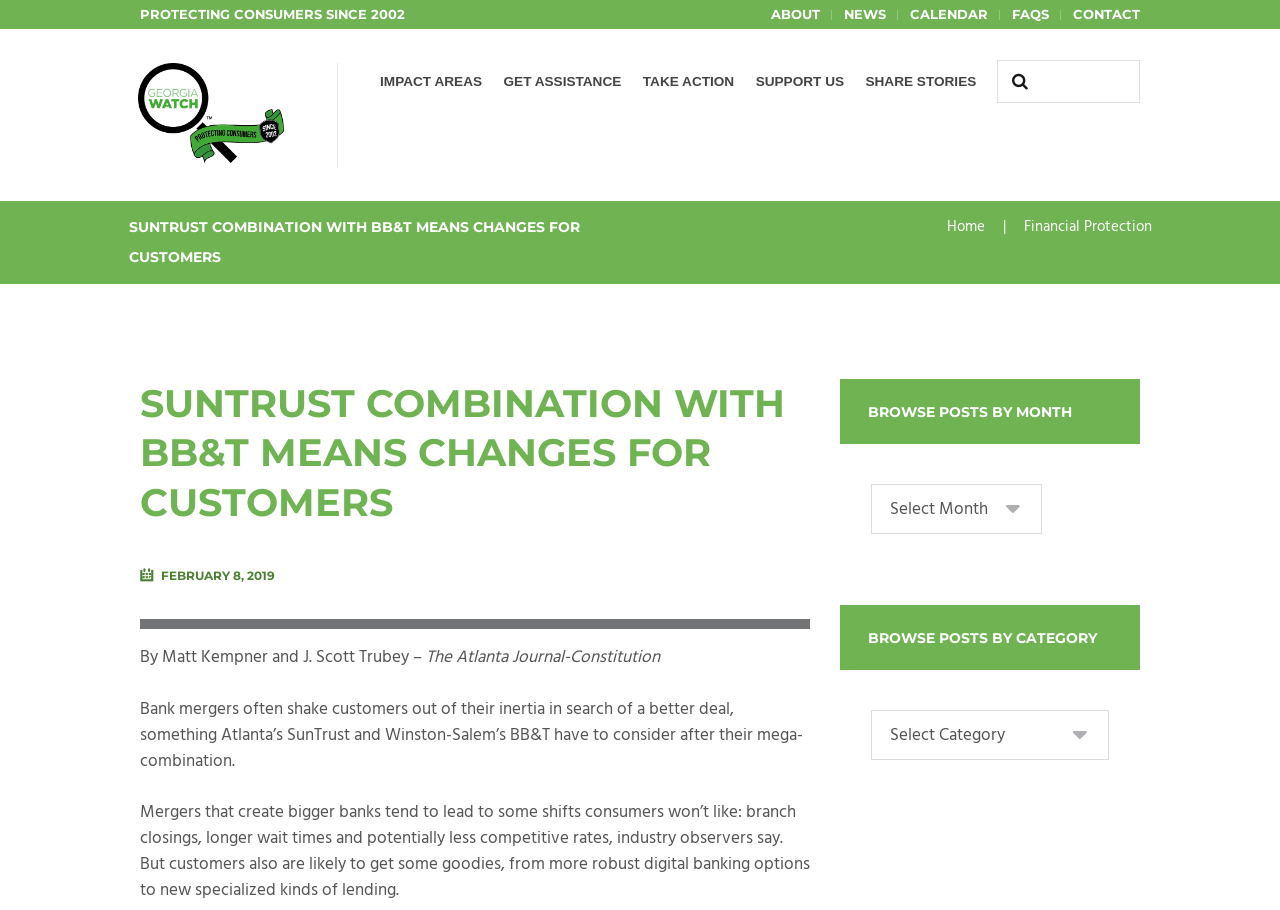What is the topic of the article?
Please use the image to provide a one-word or short phrase answer.

Bank mergers